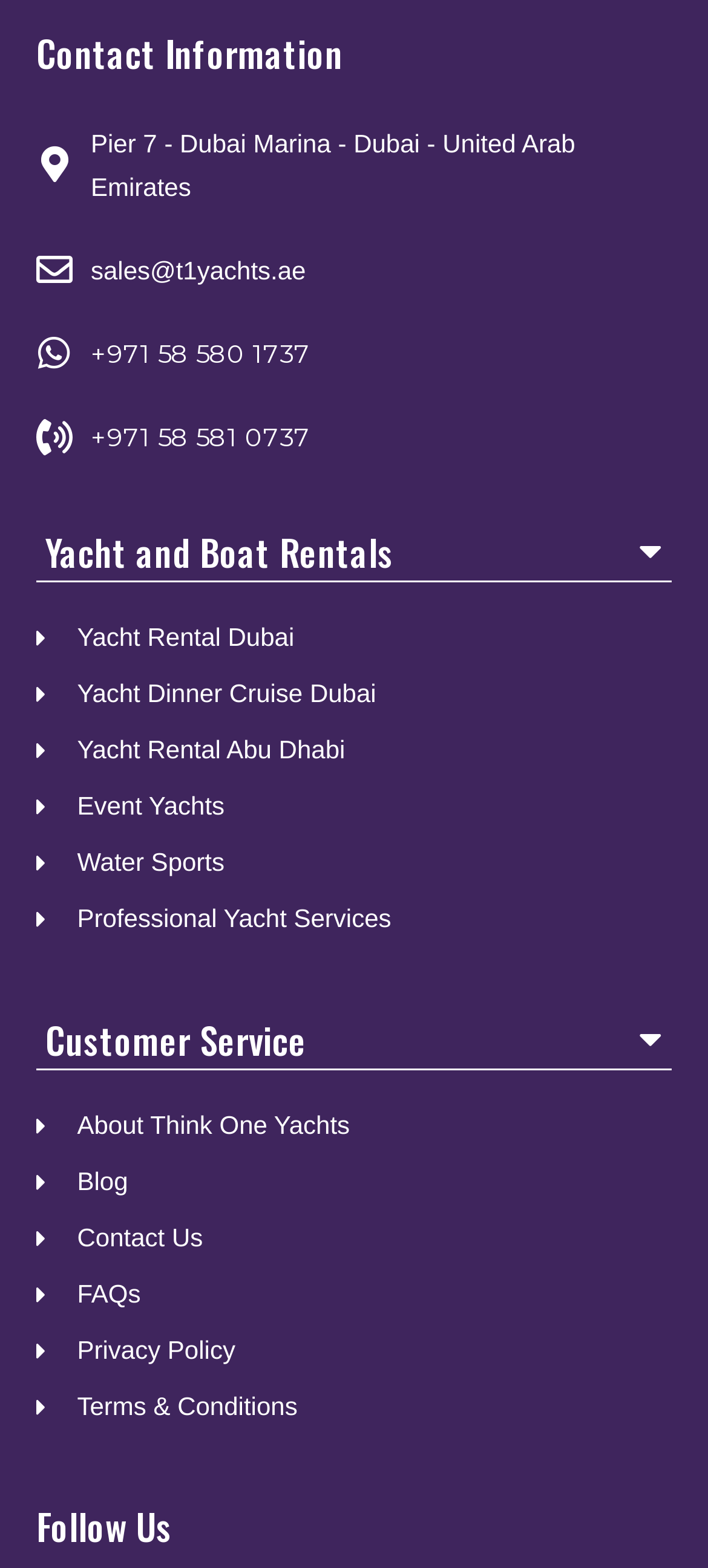Pinpoint the bounding box coordinates of the clickable area needed to execute the instruction: "Get in touch with the customer service". The coordinates should be specified as four float numbers between 0 and 1, i.e., [left, top, right, bottom].

[0.051, 0.778, 0.287, 0.802]